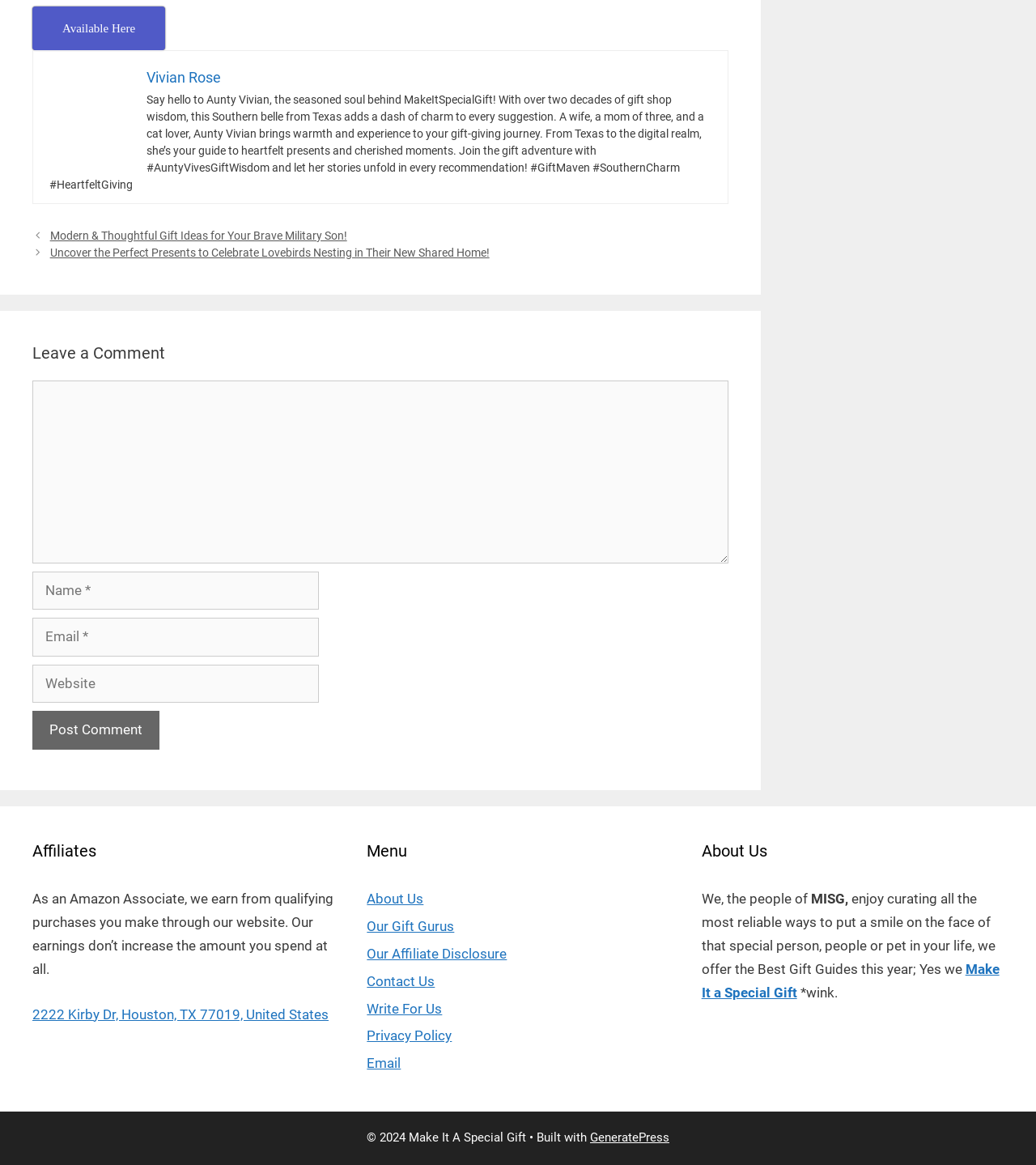Please provide the bounding box coordinates for the UI element as described: "Contact Us". The coordinates must be four floats between 0 and 1, represented as [left, top, right, bottom].

[0.354, 0.835, 0.42, 0.849]